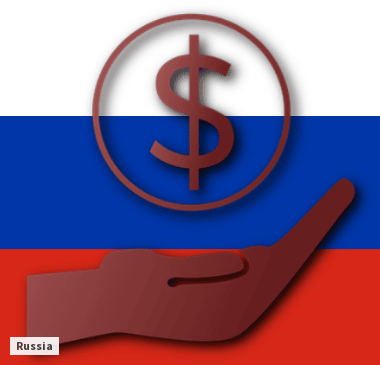Generate an in-depth description of the visual content.

The image features a stylized design incorporating elements of the Russian flag, with a prominent hand outlined in a deep red hue. Atop the hand sits a circular dollar sign, symbolizing financial themes or economic discussions relevant to Russia. The backdrop combines the iconic colors of the Russian flag—blue on the top half and red on the bottom—emphasizing its national identity. The image is labeled with the word "Russia," indicating the context in which these themes are being explored, possibly relating to a recent economic report or forecast.